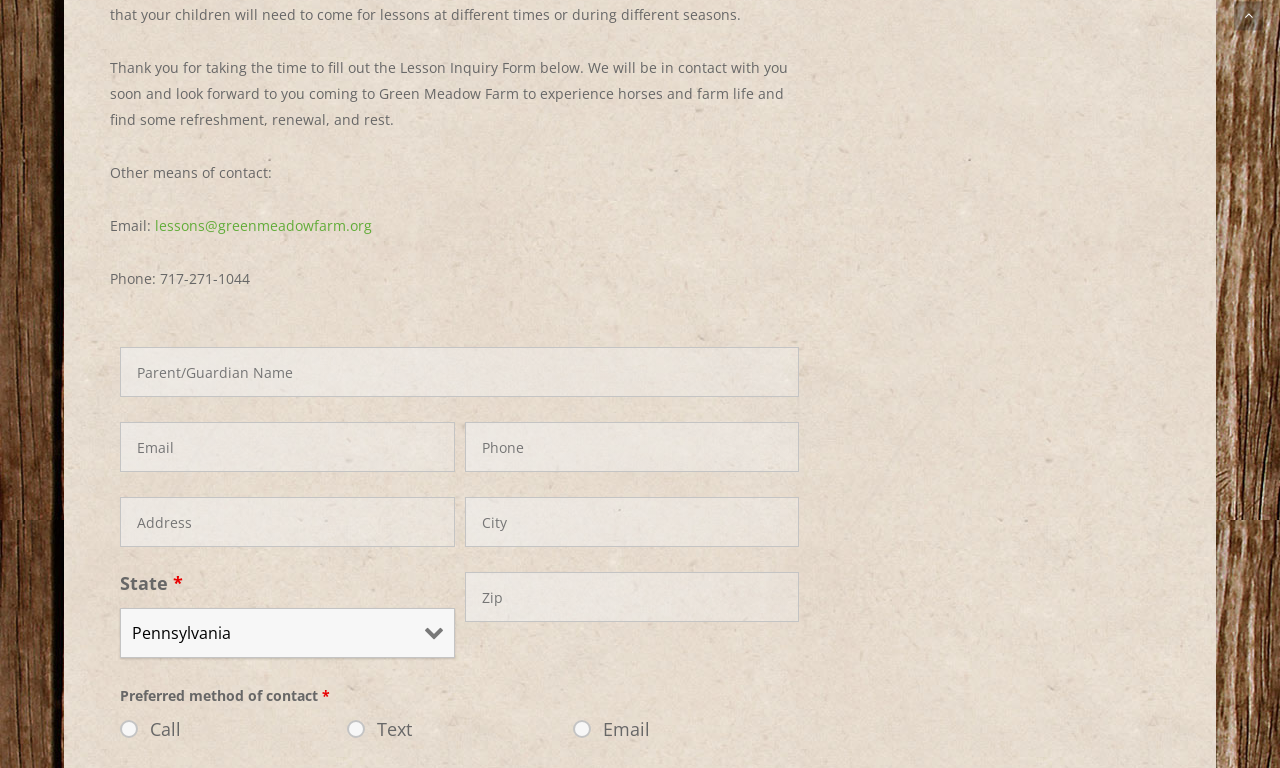What is the email address to contact Green Meadow Farm?
Based on the screenshot, respond with a single word or phrase.

lessons@greenmeadowfarm.org